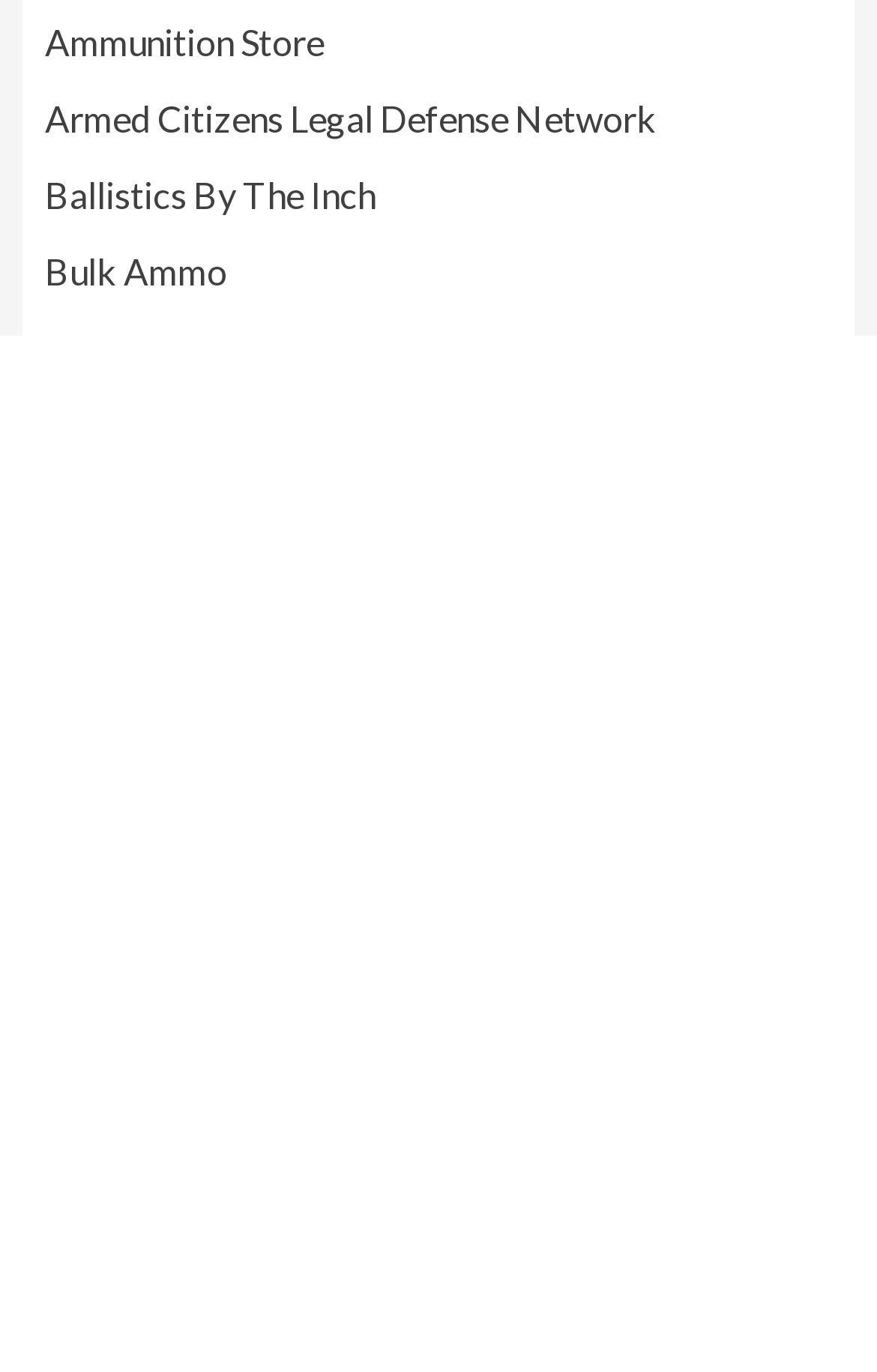Use a single word or phrase to answer the question:
How many links are on the webpage?

33